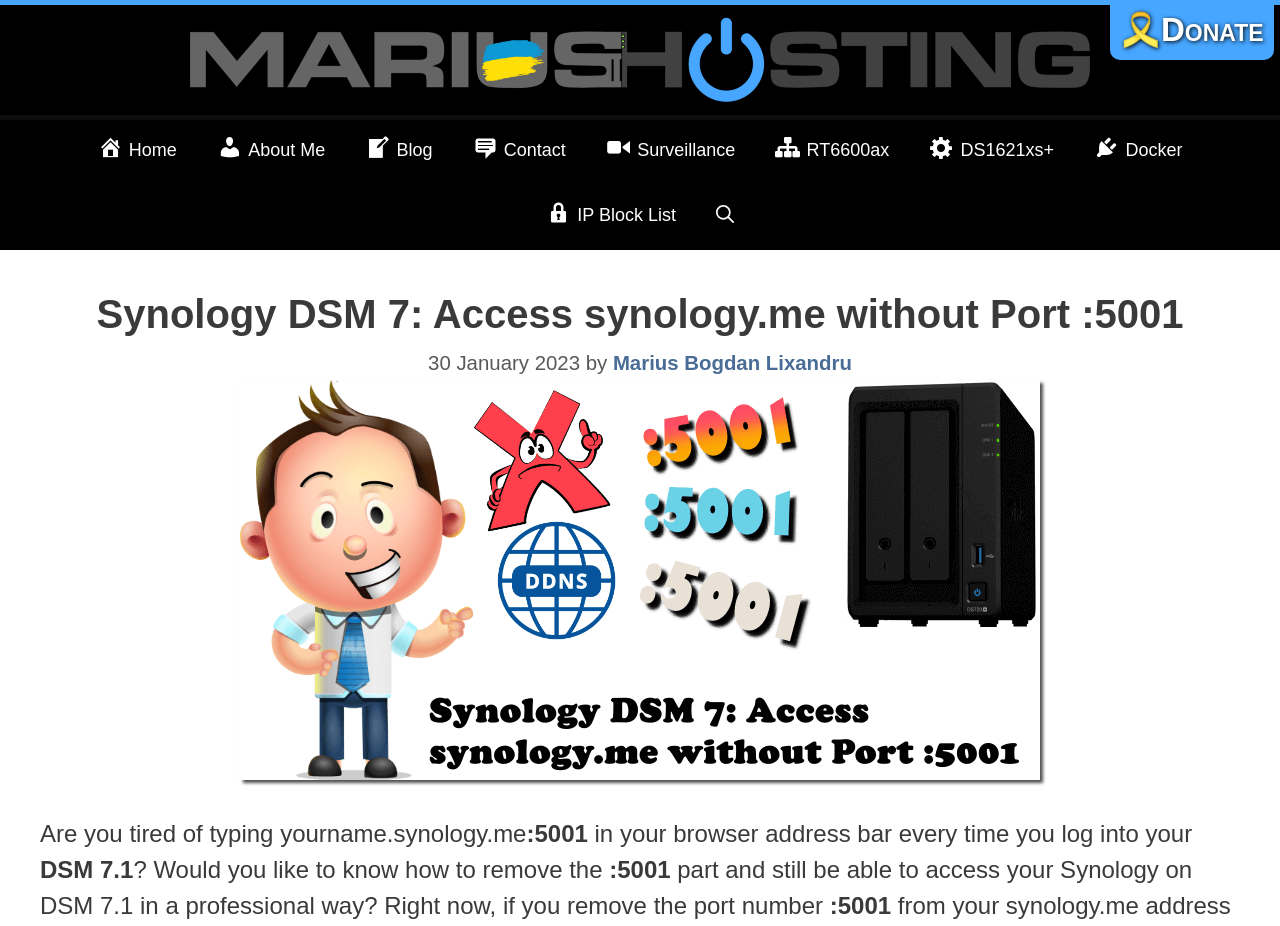How many navigation links are there?
Can you give a detailed and elaborate answer to the question?

The navigation links can be found in the primary navigation element, which contains 9 links with text such as 'Home', 'About Me', 'Blog', and so on.